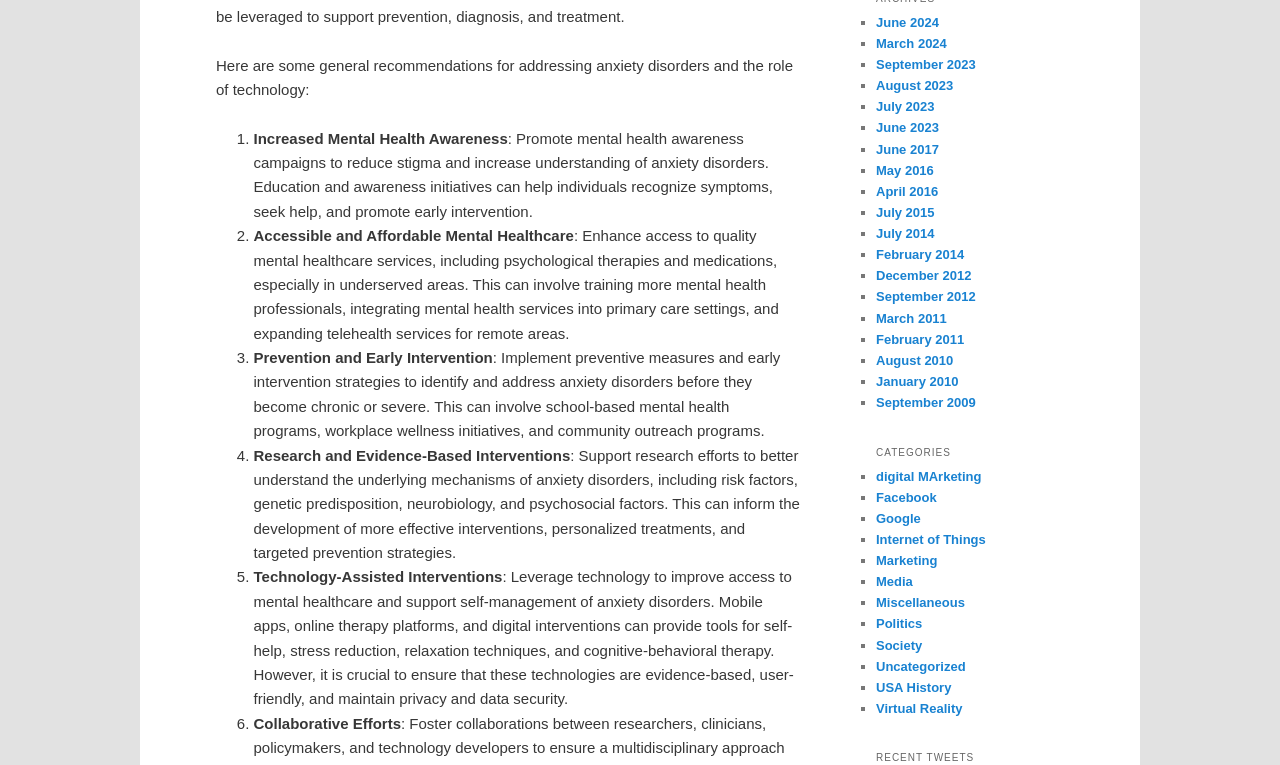Give a one-word or short-phrase answer to the following question: 
What is the main topic of the webpage?

Anxiety disorders